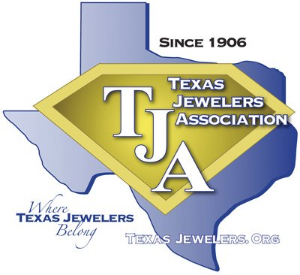What is the slogan of the Texas Jewelers Association?
Please answer the question with a single word or phrase, referencing the image.

Where Texas Jewelers Belong